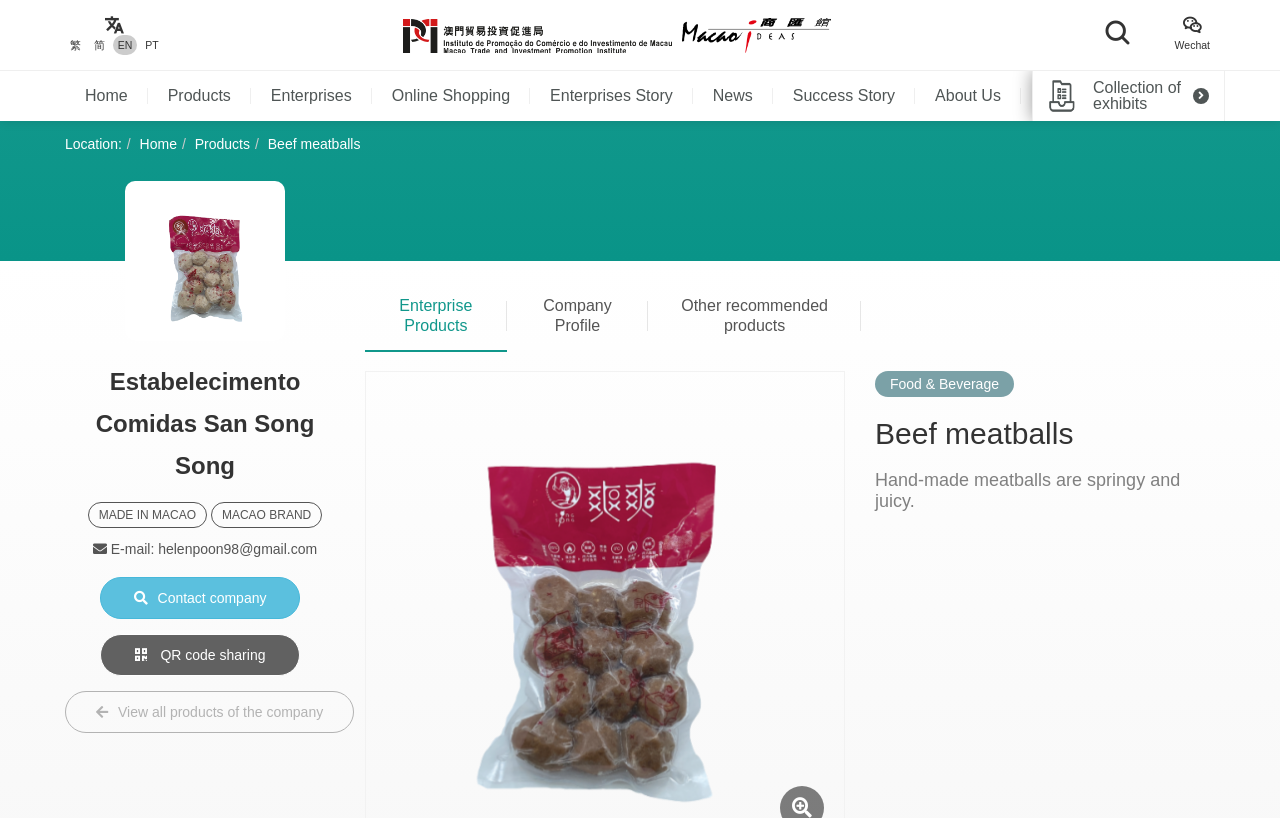What is the language of the webpage?
Based on the image content, provide your answer in one word or a short phrase.

Multiple